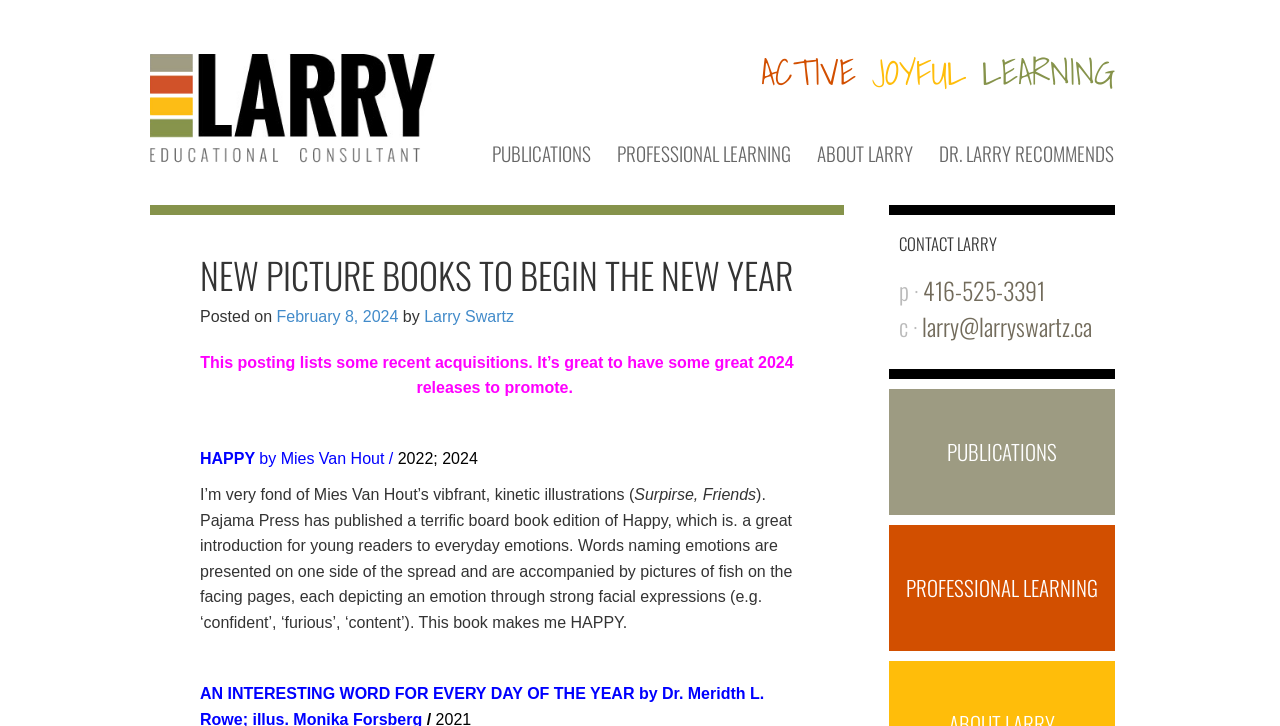Give a comprehensive overview of the webpage, including key elements.

This webpage is about a blog post titled "NEW PICTURE BOOKS TO BEGIN THE NEW YEAR" by Larry Swartz. At the top left, there is a link to the author's name, accompanied by an image of Larry Swartz. Below this, there are three static text elements labeled "ACTIVE", "JOYFUL", and "LEARNING", arranged horizontally.

To the right of these elements, there are four links: "PUBLICATIONS", "PROFESSIONAL LEARNING", "ABOUT LARRY", and "DR. LARRY RECOMMENDS". Below these links, there is a header section with the blog post title, followed by the posting date, "February 8, 2024", and the author's name.

The main content of the blog post is a description of some recent acquisitions, specifically a book titled "HAPPY" by Mies Van Hout. The text describes the book's content, including its vibrant illustrations and the presentation of emotions through facial expressions. There are also mentions of other books, including "Surprise, Friends".

At the bottom right of the page, there is a section titled "CONTACT LARRY" with the author's phone number and email address. There are also links to "PUBLICATIONS" and "PROFESSIONAL LEARNING" again, as well as an empty link element.